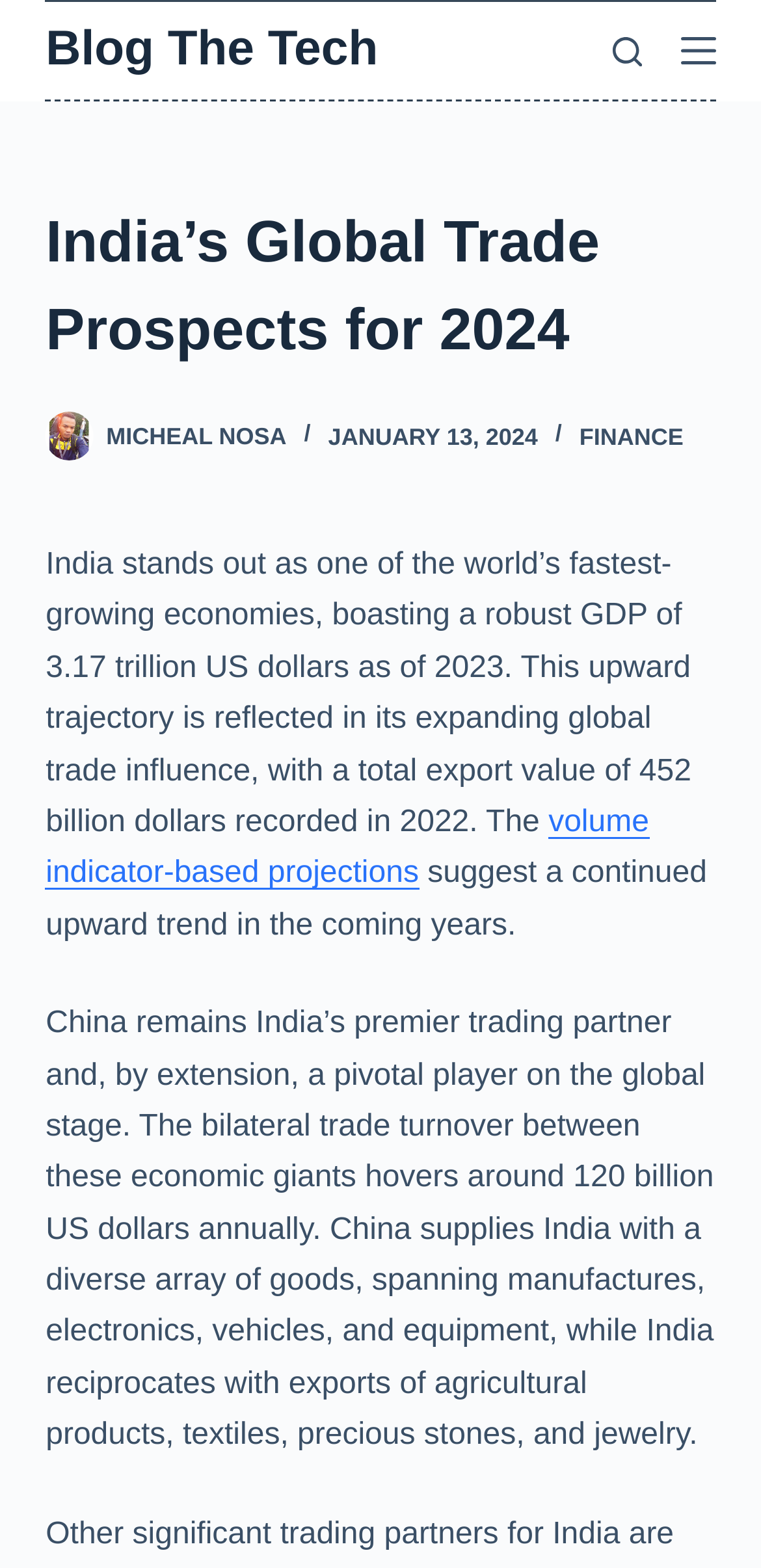What is the bilateral trade turnover between India and China annually?
Based on the screenshot, provide a one-word or short-phrase response.

120 billion US dollars